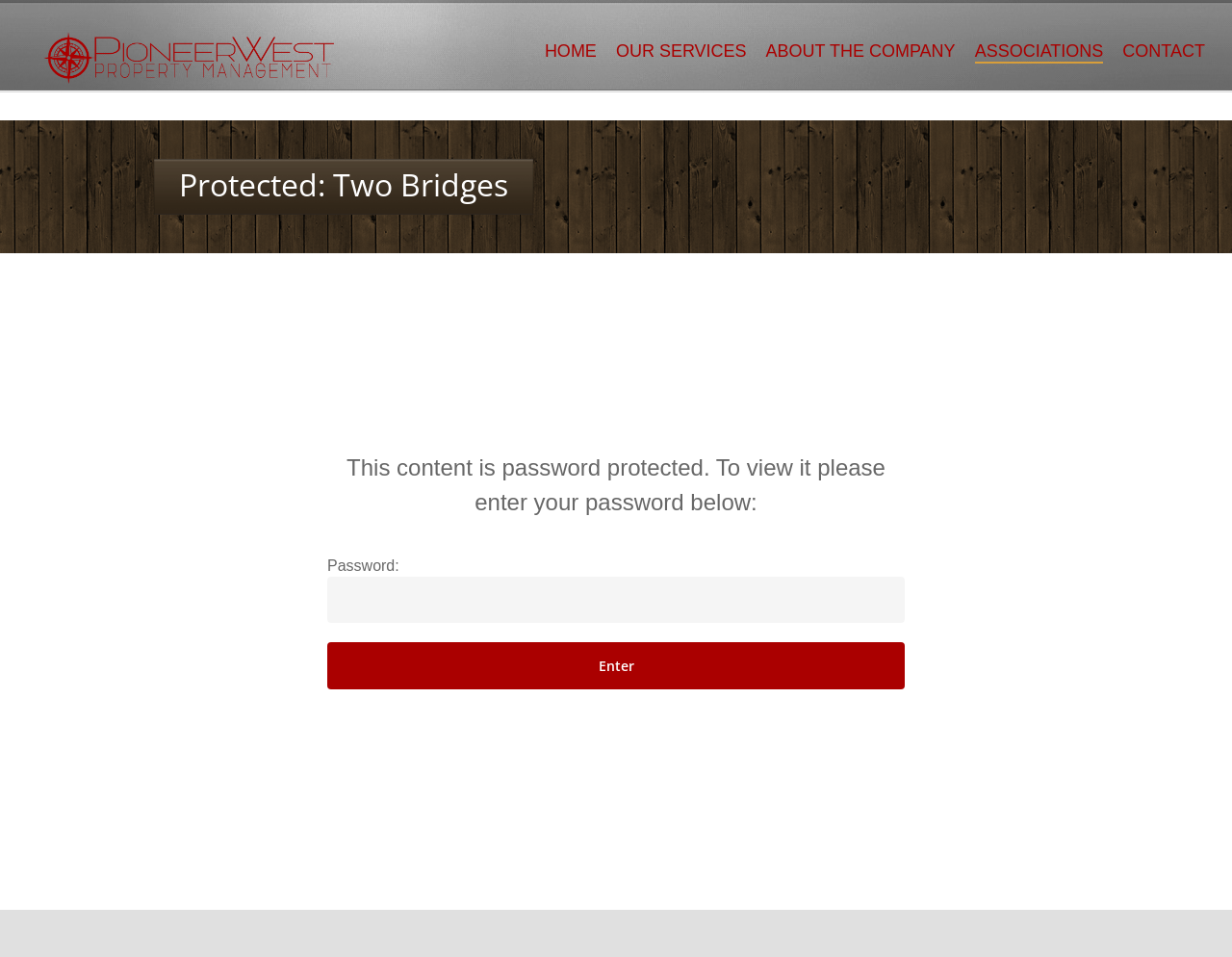Please mark the clickable region by giving the bounding box coordinates needed to complete this instruction: "go to HOME".

[0.442, 0.04, 0.484, 0.066]